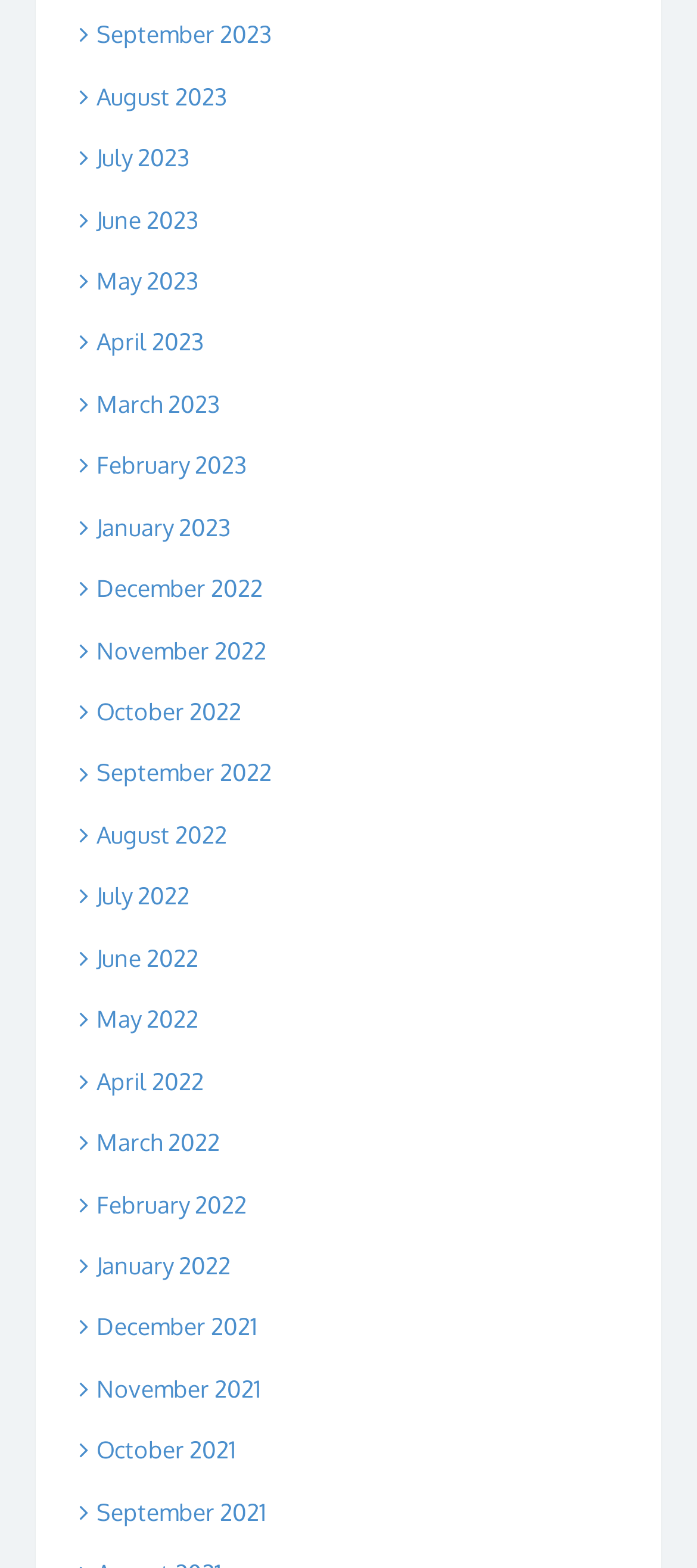Determine the bounding box coordinates of the region that needs to be clicked to achieve the task: "Call the phone number".

None